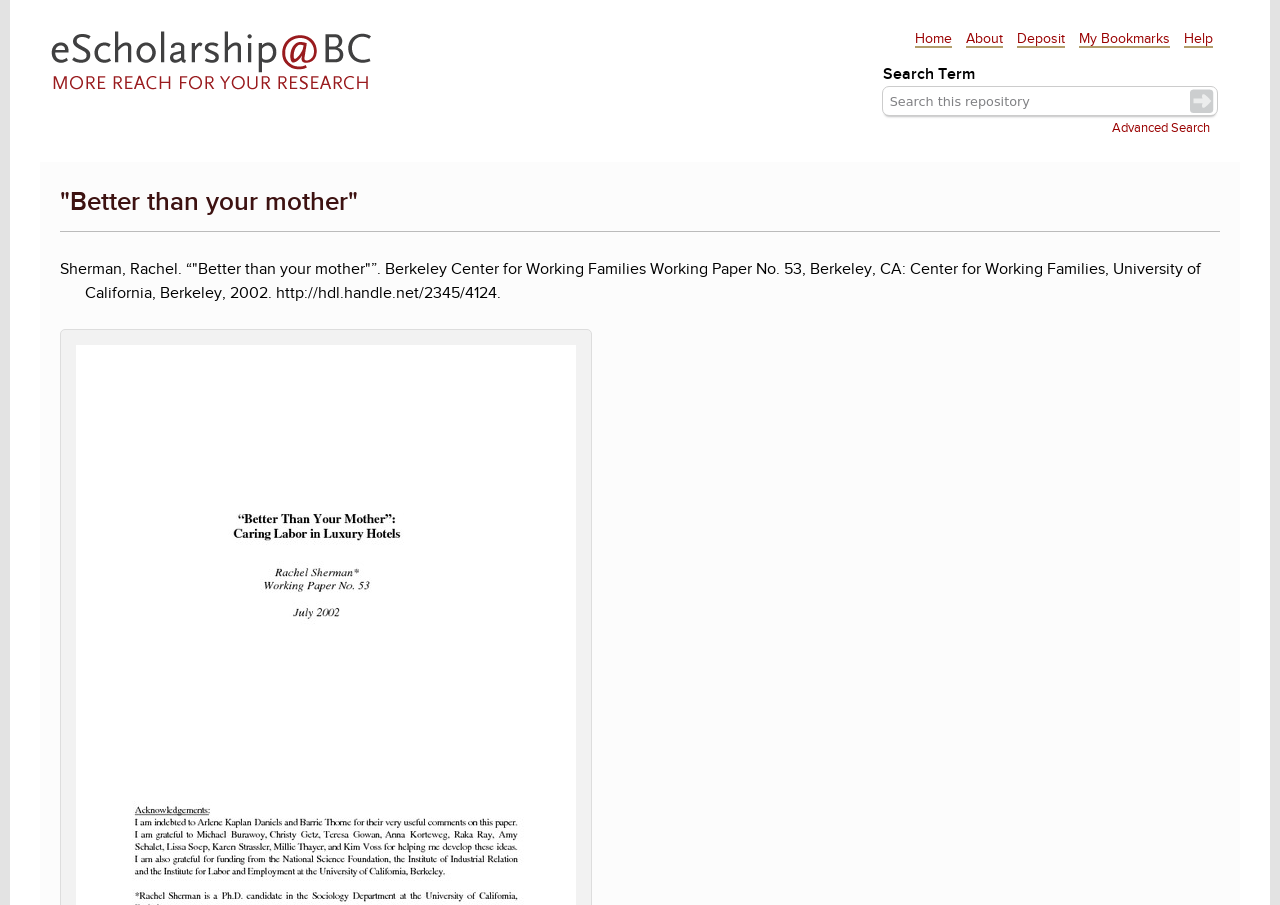Given the element description Advanced Search, specify the bounding box coordinates of the corresponding UI element in the format (top-left x, top-left y, bottom-right x, bottom-right y). All values must be between 0 and 1.

[0.869, 0.128, 0.945, 0.155]